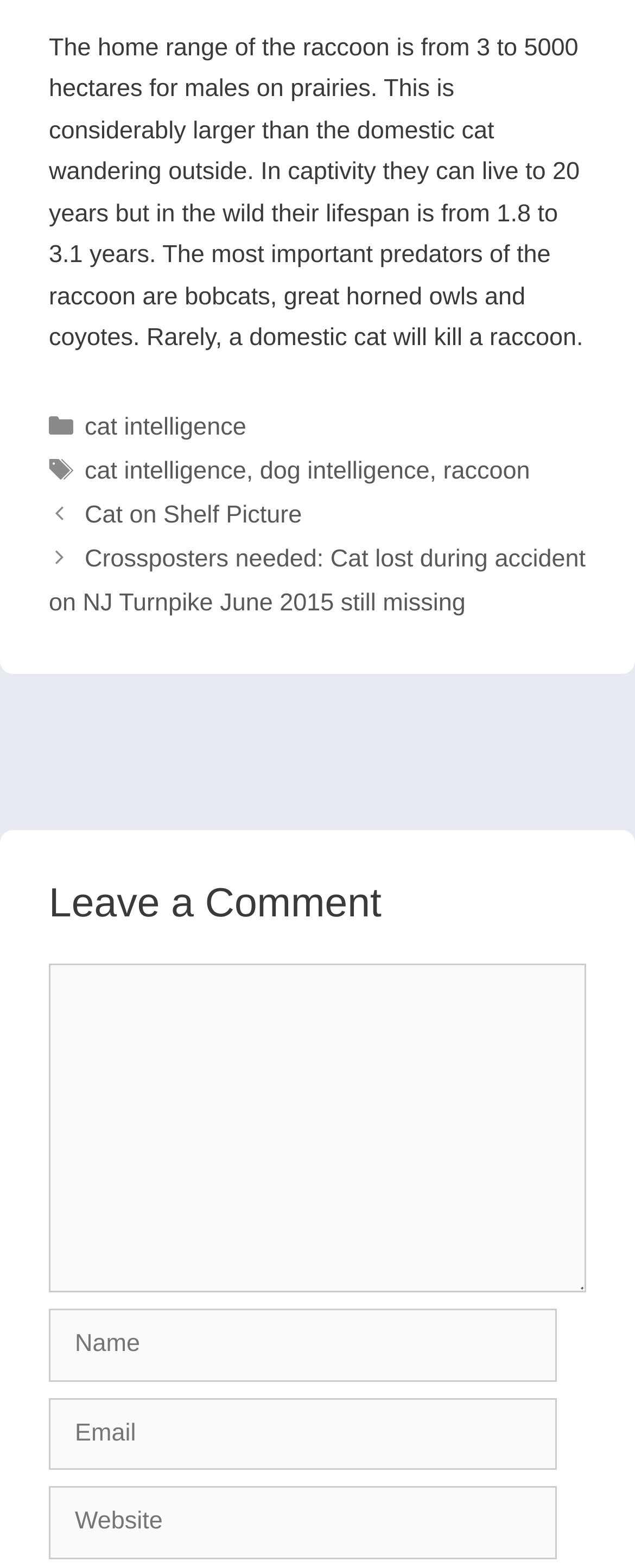Extract the bounding box coordinates for the UI element described by the text: "parent_node: Comment name="comment"". The coordinates should be in the form of [left, top, right, bottom] with values between 0 and 1.

[0.077, 0.615, 0.923, 0.824]